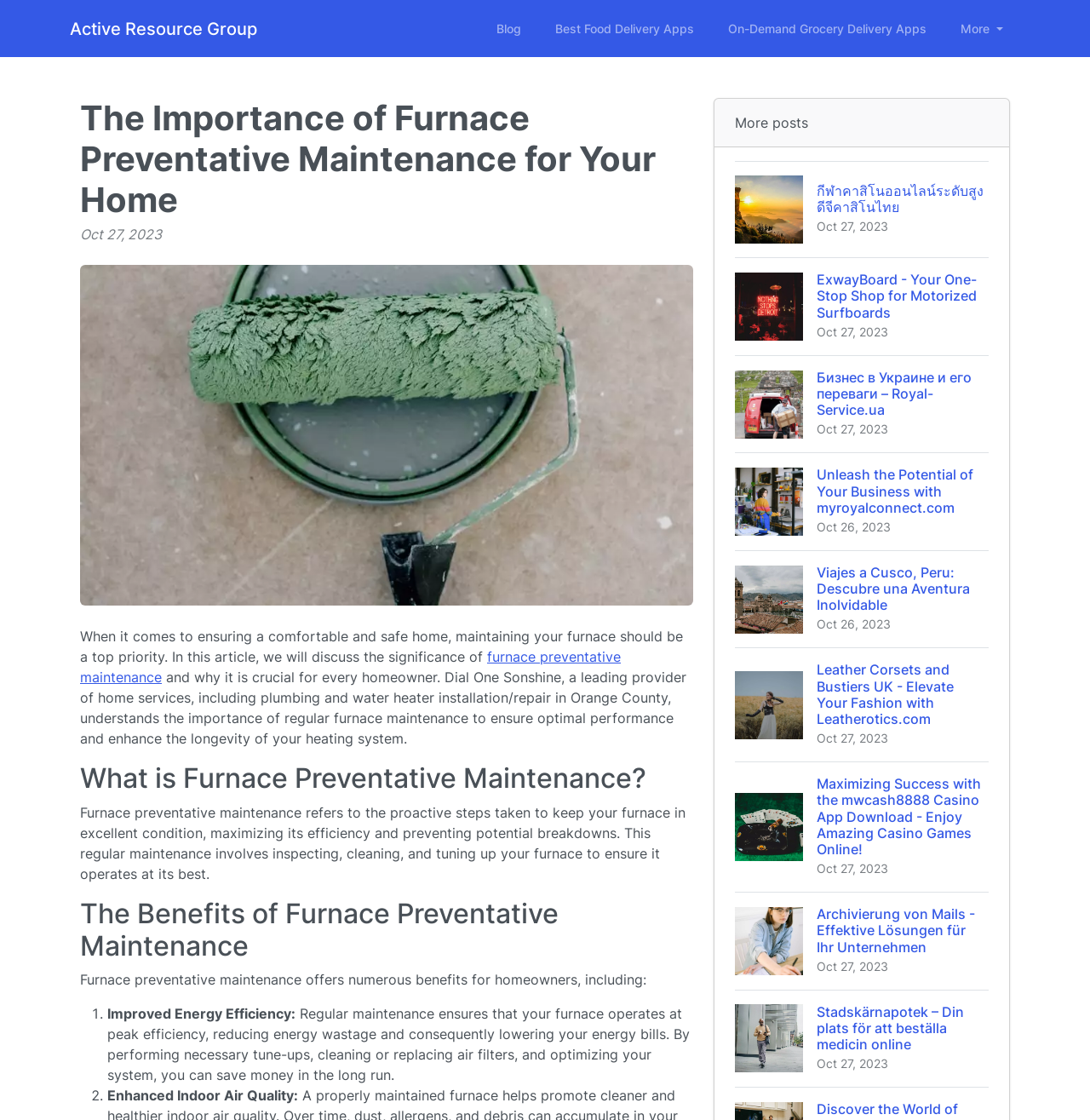Identify the coordinates of the bounding box for the element described below: "Blog". Return the coordinates as four float numbers between 0 and 1: [left, top, right, bottom].

[0.446, 0.011, 0.488, 0.04]